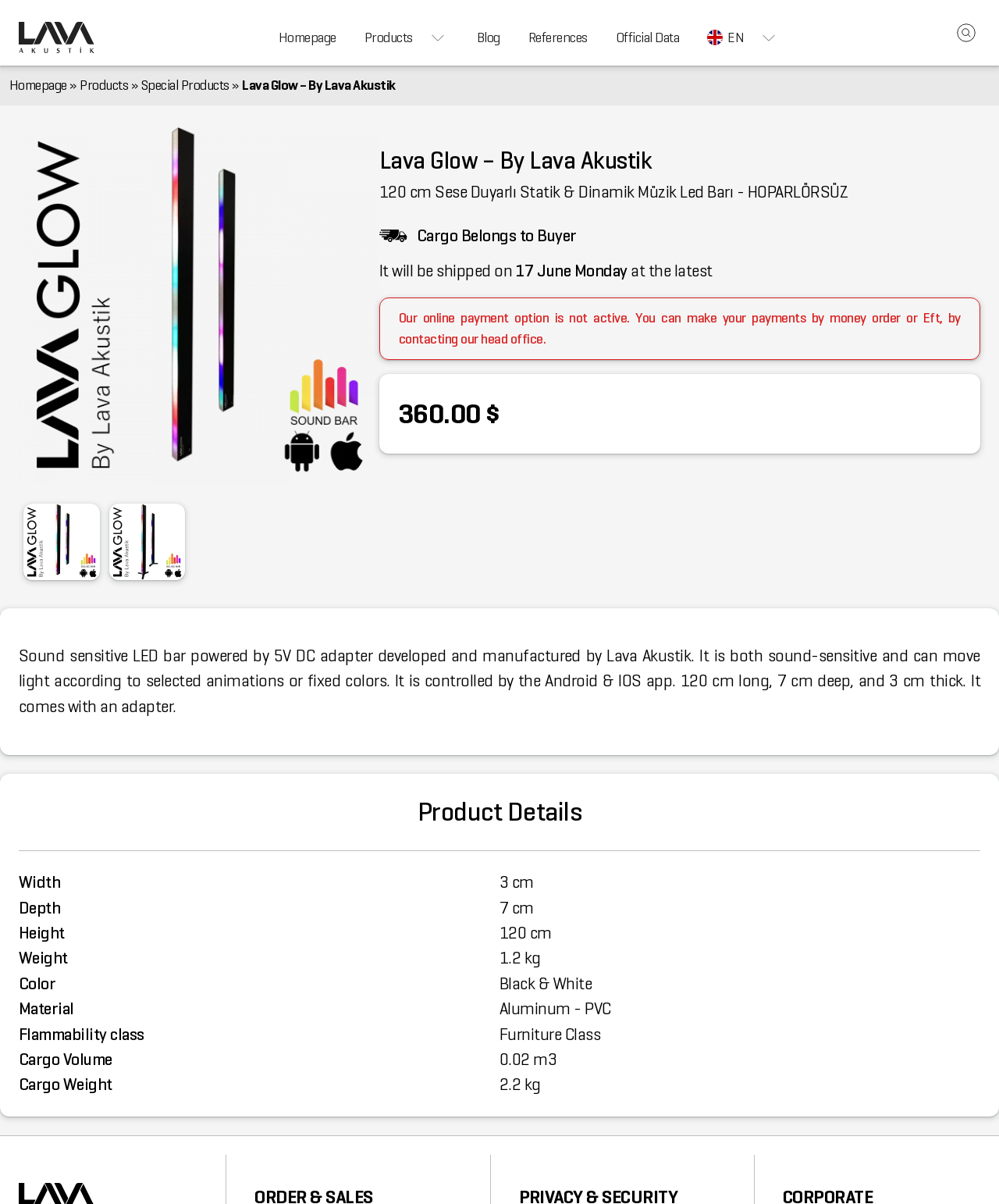Show the bounding box coordinates of the element that should be clicked to complete the task: "Go to Homepage".

[0.265, 0.008, 0.351, 0.054]